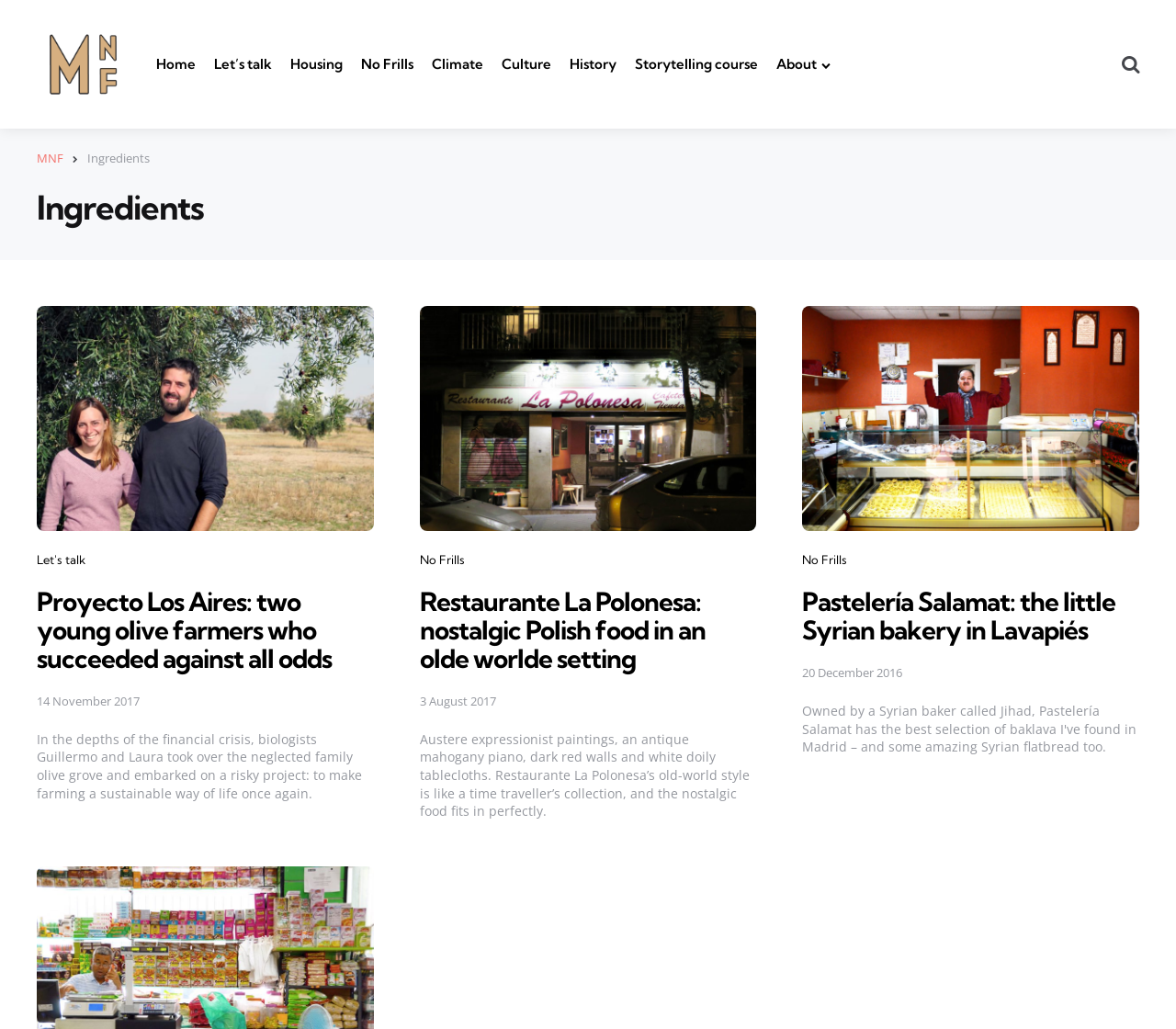Could you specify the bounding box coordinates for the clickable section to complete the following instruction: "Click the 'Restaurante La Polonesa' article link"?

[0.357, 0.569, 0.6, 0.655]